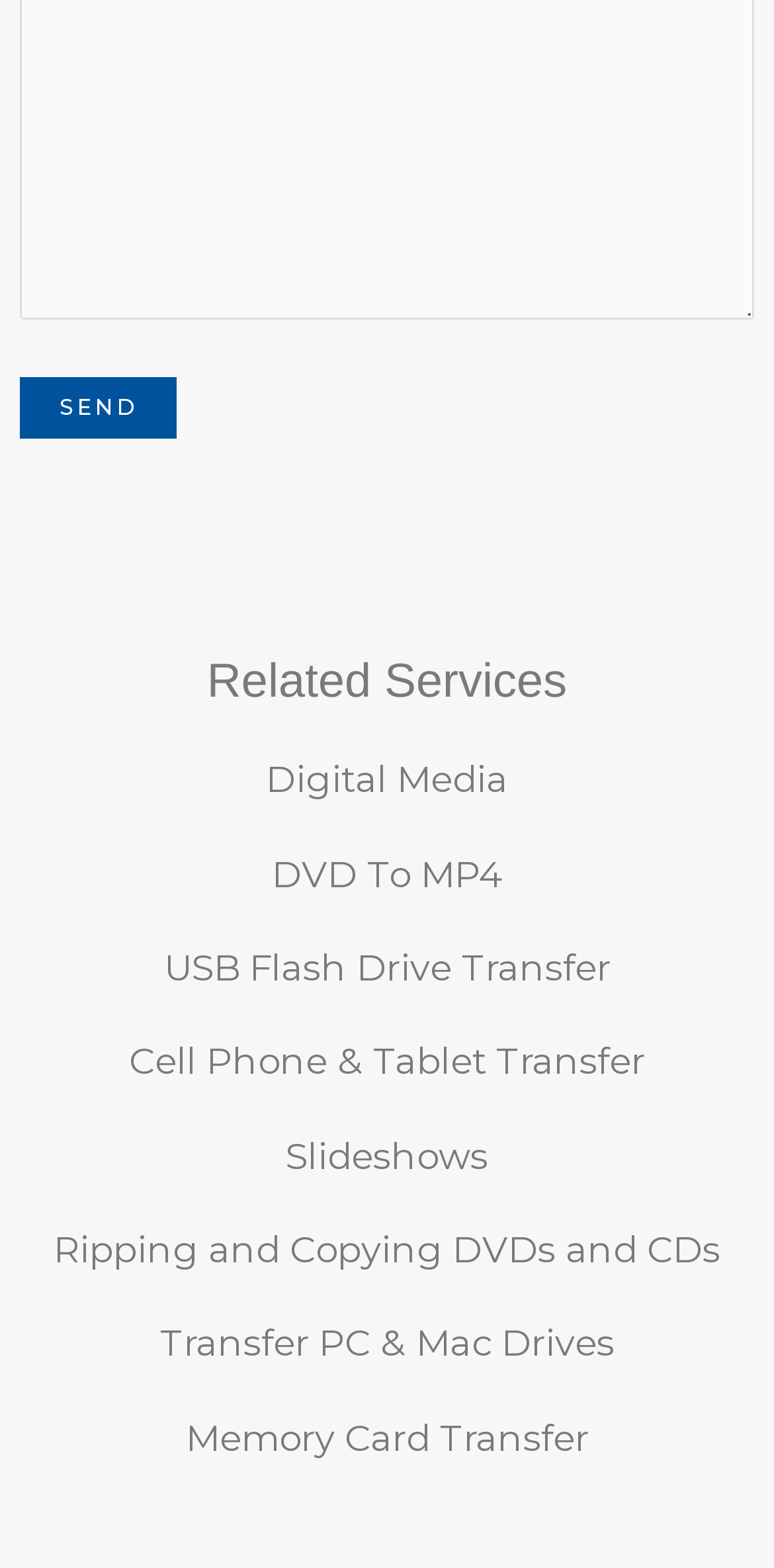With reference to the screenshot, provide a detailed response to the question below:
What is the 'Slideshows' service related to?

The 'Slideshows' service is likely related to creating or converting digital media into a slideshow format, possibly for presentation or sharing purposes. Its inclusion on the webpage suggests that it is one of the digital media services offered.